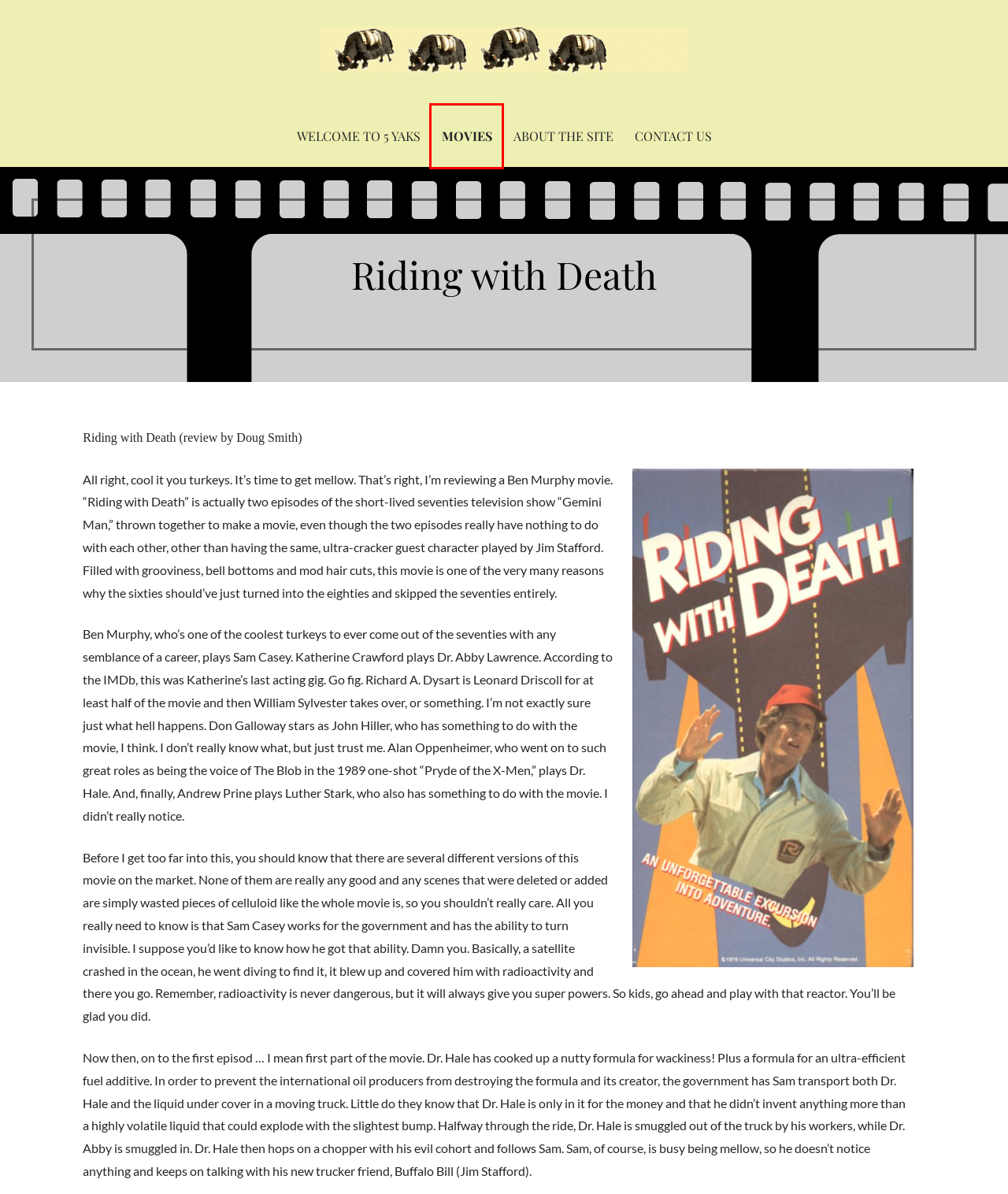Look at the screenshot of a webpage where a red rectangle bounding box is present. Choose the webpage description that best describes the new webpage after clicking the element inside the red bounding box. Here are the candidates:
A. Doogie's 5-Yak Movie Reviews | About the Site | Doogies 5-Yak Movie Reviews
B. Doogie's 5-Yak Movie Reviews | Contact Us | Doogies 5-Yak Movie Reviews
C. Doogie's 5-Yak Movie Reviews | Movies | C | Doogies 5-Yak Movie Reviews
D. Doogie's 5-Yak Movie Reviews | Movies | A | The Astounding She-Monster | Doogies 5-Yak Movie Reviews
E. Doogie's 5-Yak Movie Reviews
F. Doogie's 5-Yak Movie Reviews | Movies | Doogies 5-Yak Movie Reviews
G. Doogie's 5-Yak Movie Reviews | Movies | B | Barb Wire | Doogies 5-Yak Movie Reviews
H. Doogie's 5-Yak Movie Reviews | Movies | A | Doogies 5-Yak Movie Reviews

F